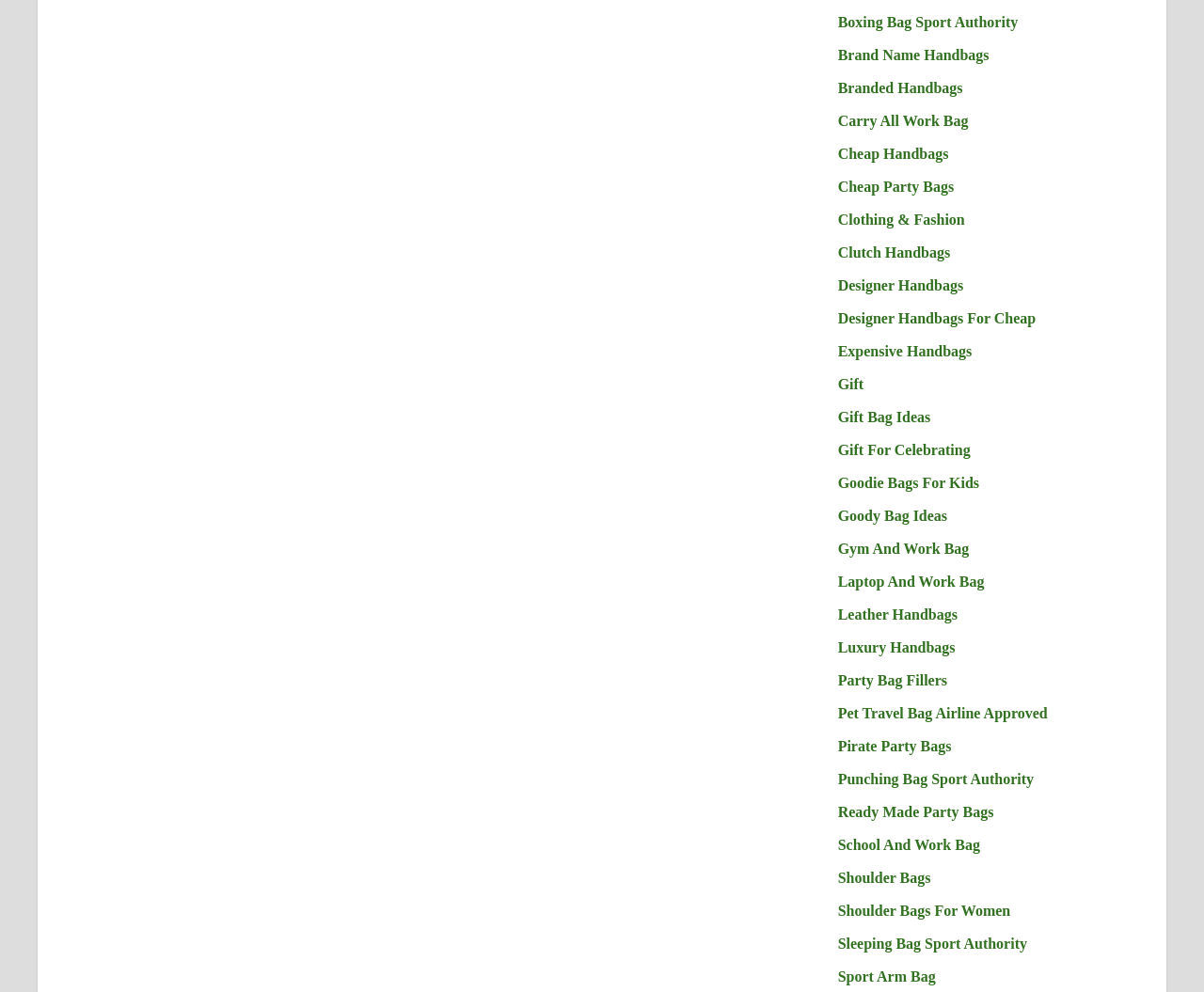Respond with a single word or phrase to the following question:
What is the last link on the webpage?

Sport Arm Bag